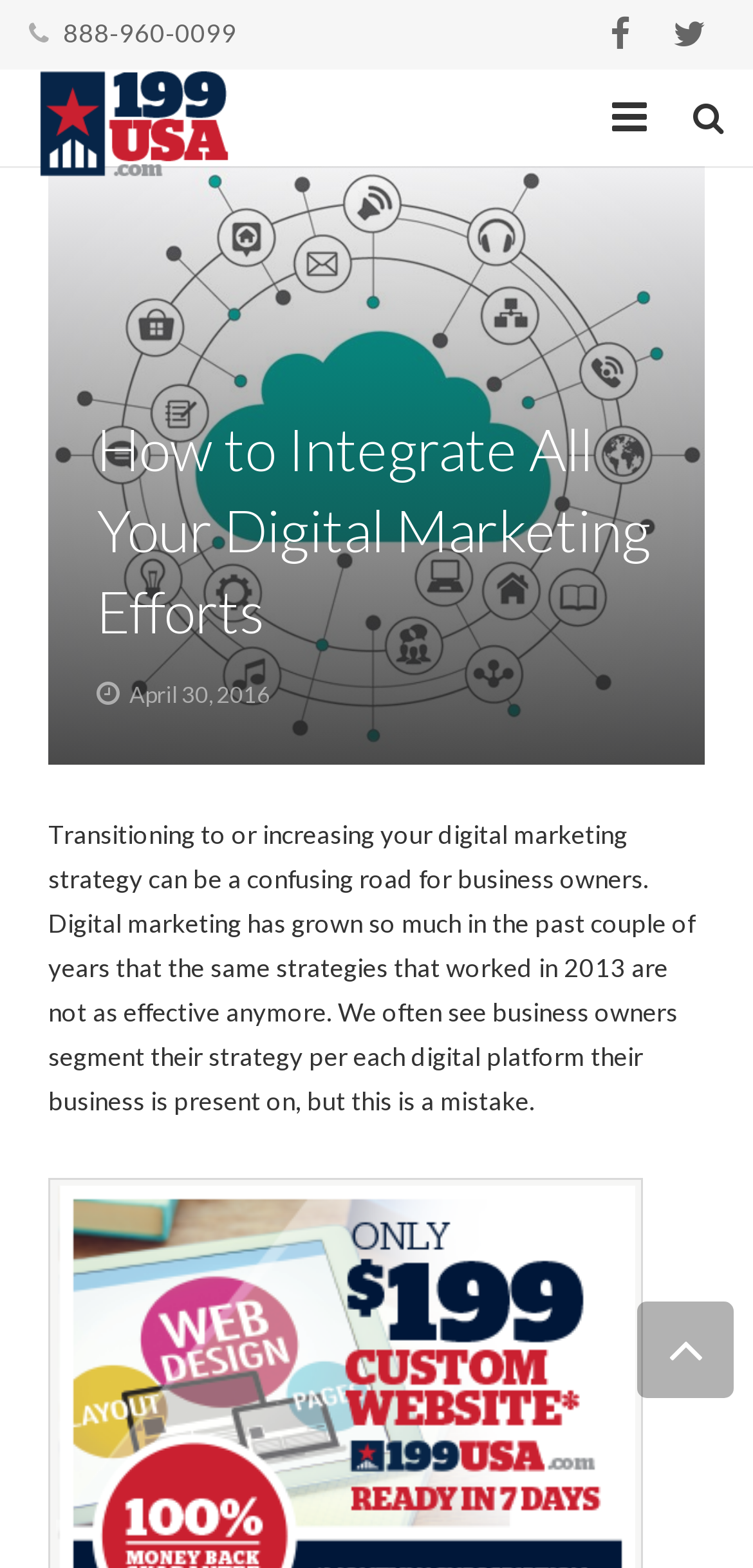Find and provide the bounding box coordinates for the UI element described with: "parent_node: 888-960-0099 title="Back to top"".

[0.846, 0.83, 0.974, 0.892]